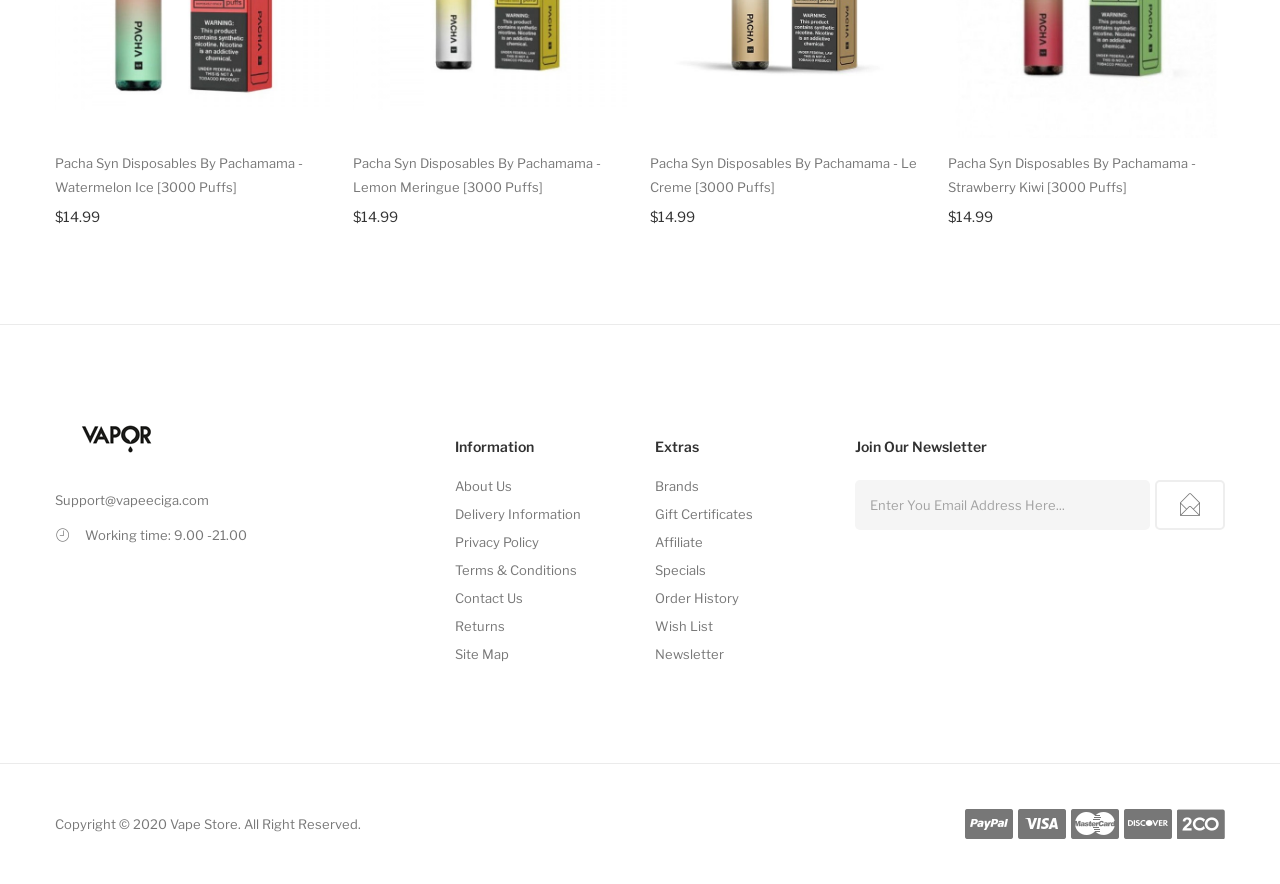Identify the bounding box coordinates of the element to click to follow this instruction: 'Click the 'Pacha Syn Disposables By Pachamama - Watermelon Ice [3000 Puffs]' link'. Ensure the coordinates are four float values between 0 and 1, provided as [left, top, right, bottom].

[0.043, 0.17, 0.26, 0.225]